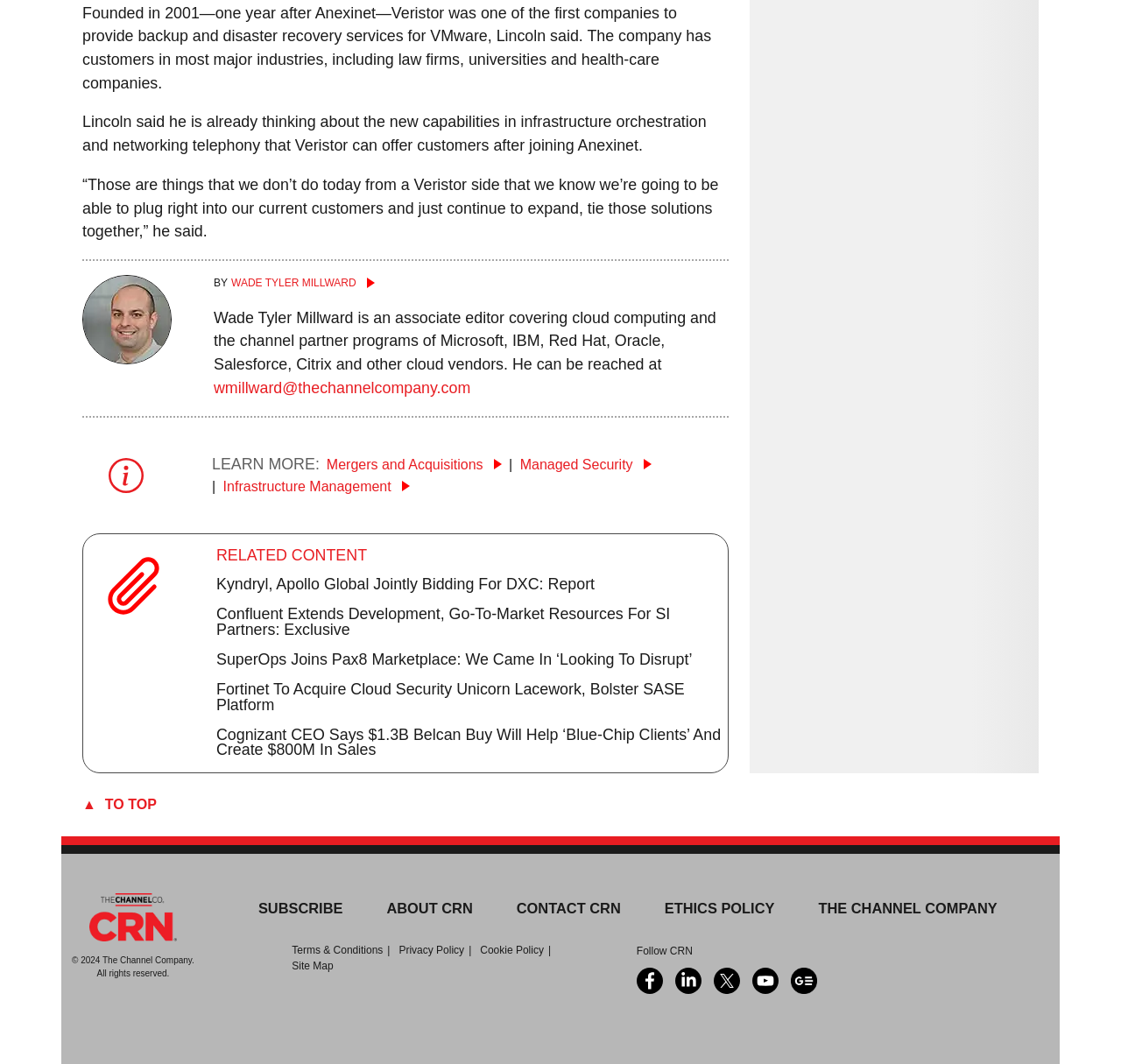Extract the bounding box coordinates for the described element: "Privacy Policy". The coordinates should be represented as four float numbers between 0 and 1: [left, top, right, bottom].

[0.356, 0.886, 0.414, 0.901]